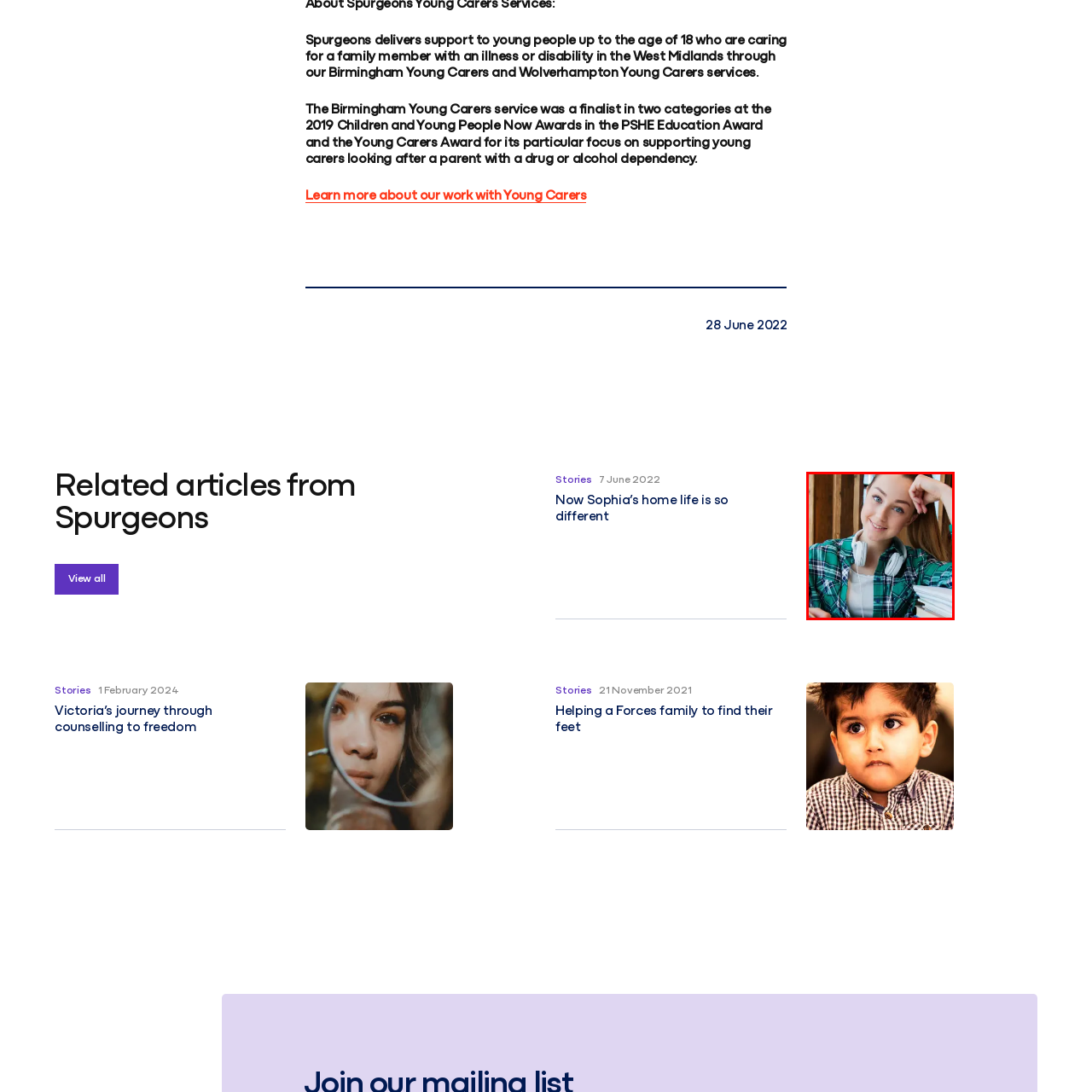Detail the features and elements seen in the red-circled portion of the image.

The image features a cheerful young woman sitting at a study desk, exuding a sense of accomplishment and focus. She has long, straight hair tied back and wears a casual outfit consisting of a green plaid shirt over a simple white top. White headphones rest around her neck, suggesting she may be listening to music or audio while studying. A stack of books is visible on the desk in front of her, indicating her engagement with academic work. With a bright smile and a relaxed posture, she conveys positivity and determination while managing her studies. This image represents Sophia's experience, highlighting the changes in her home life as a young carer, further signifying the supportive services provided by Spurgeons to young individuals like her.